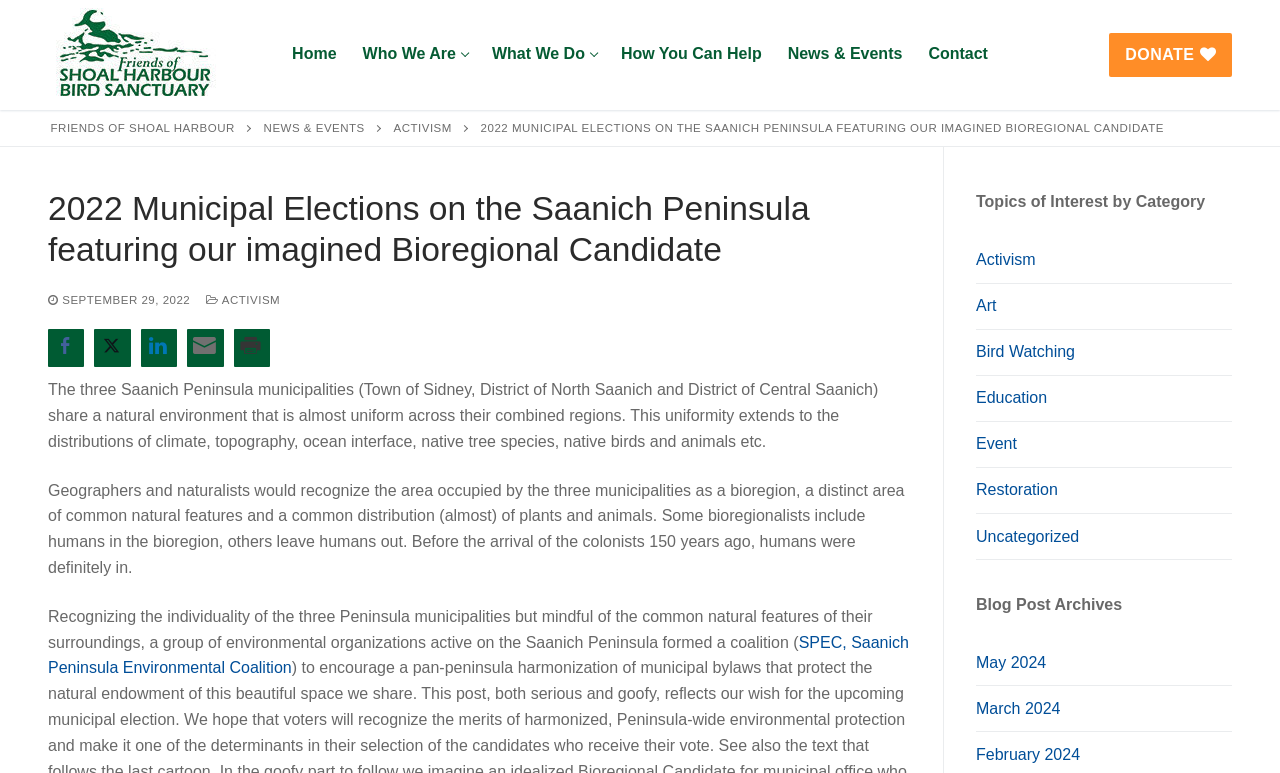Provide the bounding box coordinates of the UI element this sentence describes: "Bird Watching".

[0.762, 0.439, 0.962, 0.486]